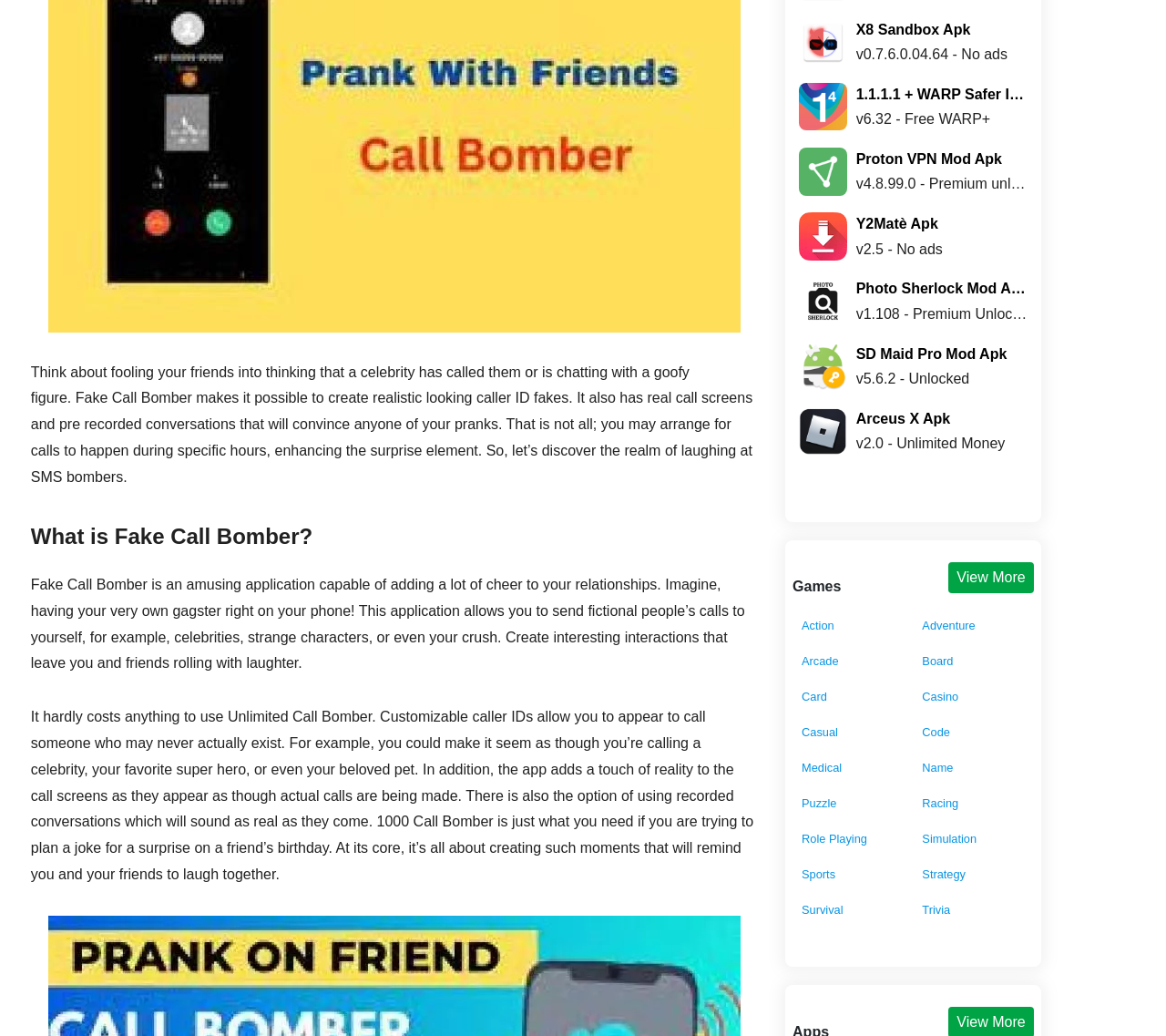Provide the bounding box coordinates of the HTML element described by the text: "Does it work internationally?". The coordinates should be in the format [left, top, right, bottom] with values between 0 and 1.

[0.061, 0.309, 0.23, 0.323]